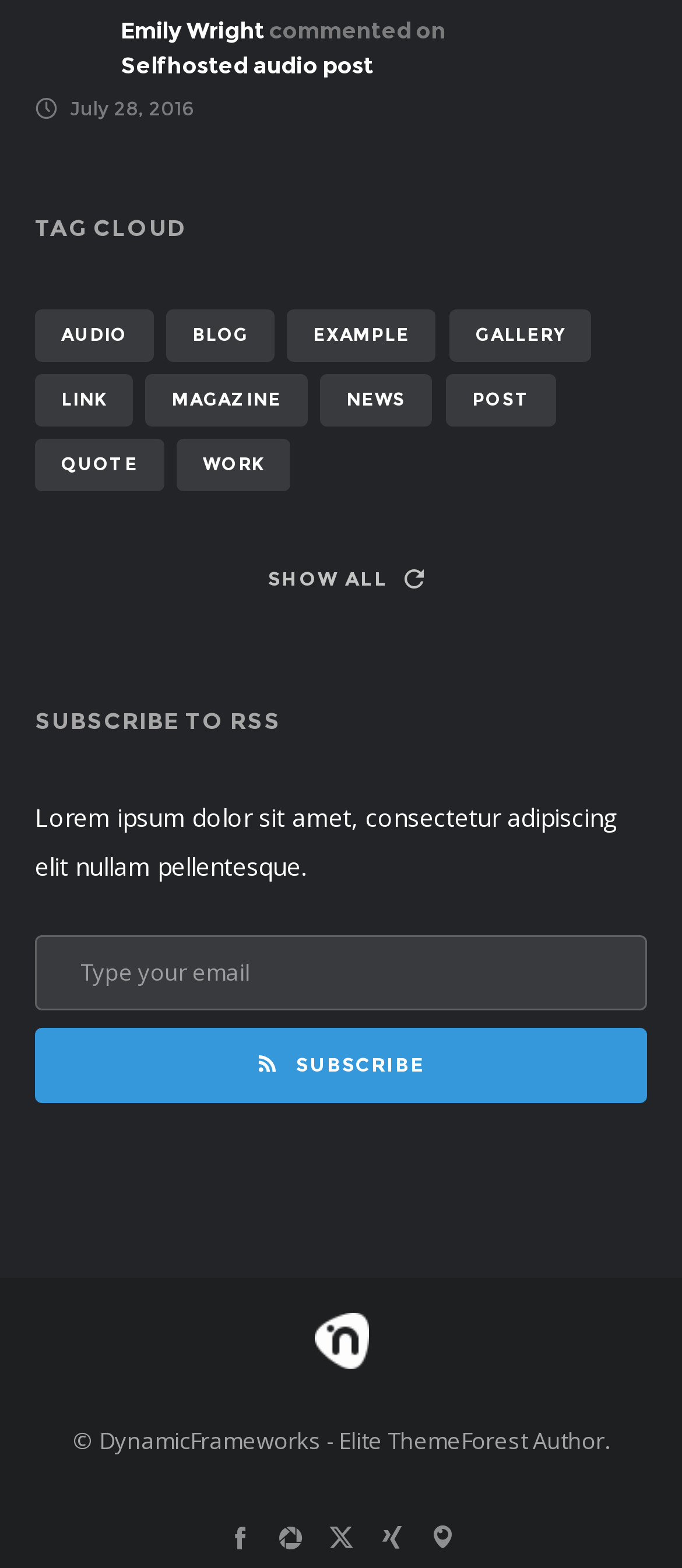Determine the bounding box coordinates of the element that should be clicked to execute the following command: "Click on the 'Selfhosted audio post' link".

[0.177, 0.01, 0.548, 0.028]